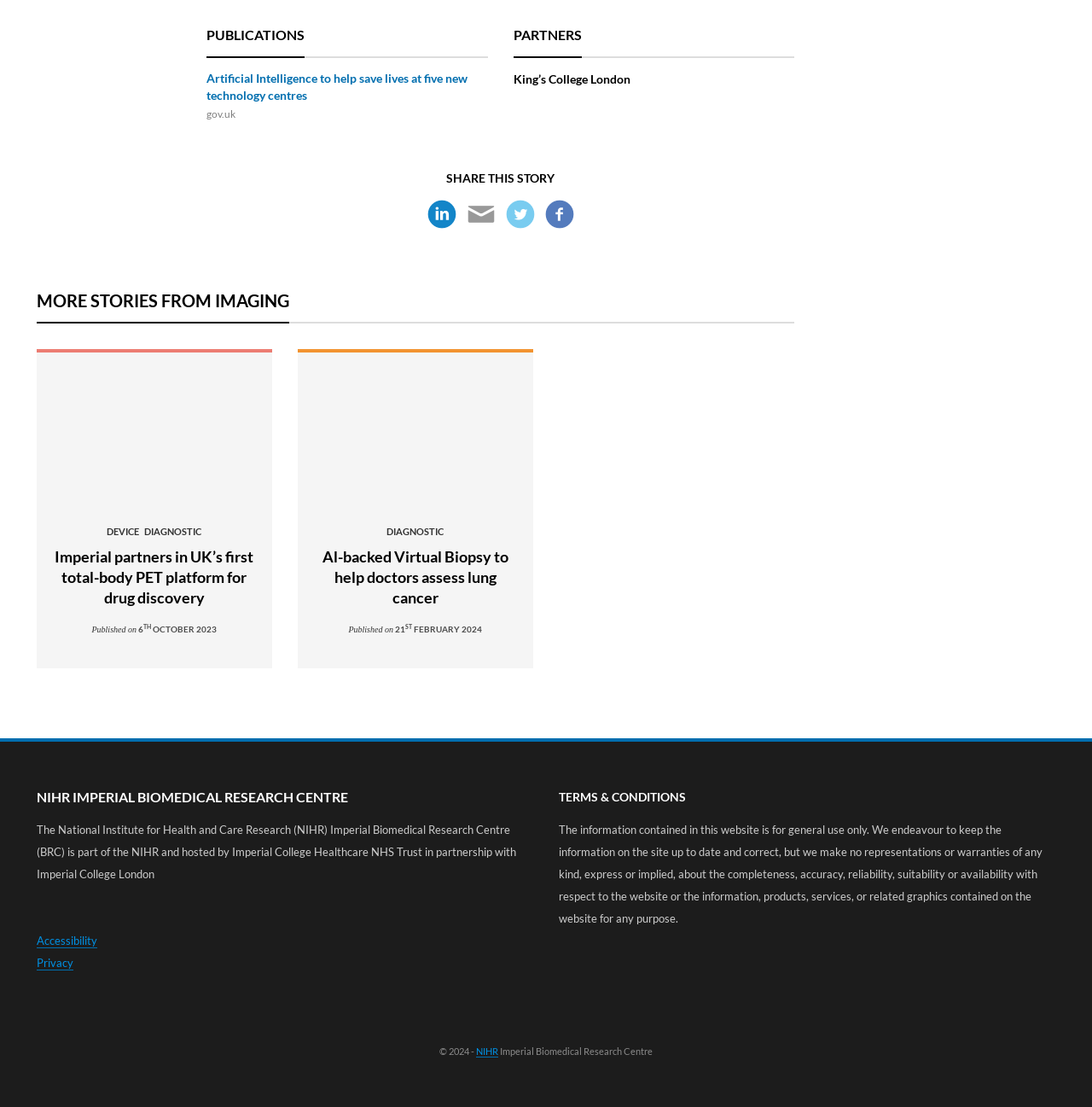What is the copyright year?
Examine the screenshot and reply with a single word or phrase.

2024